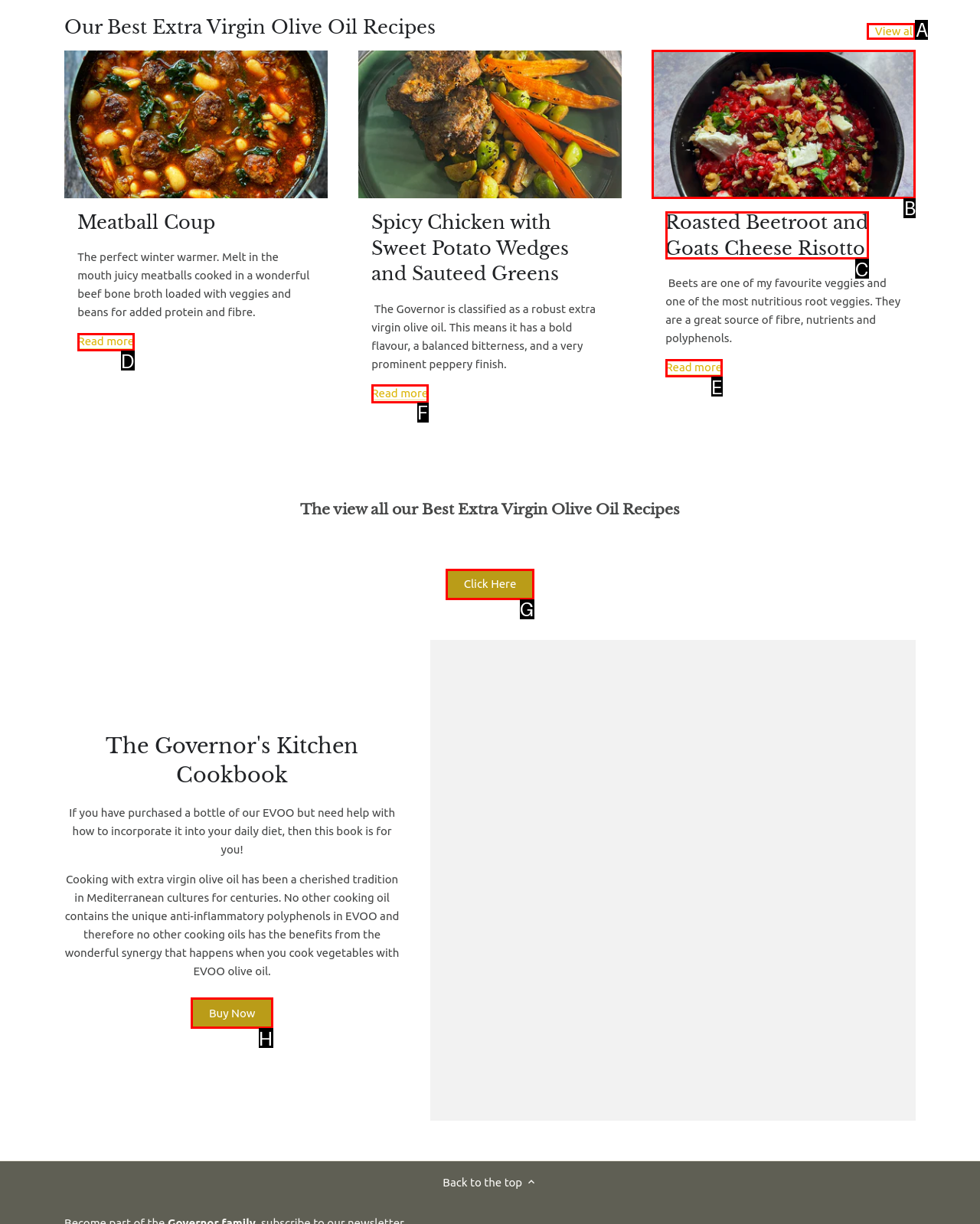Specify which UI element should be clicked to accomplish the task: View all recipes. Answer with the letter of the correct choice.

A